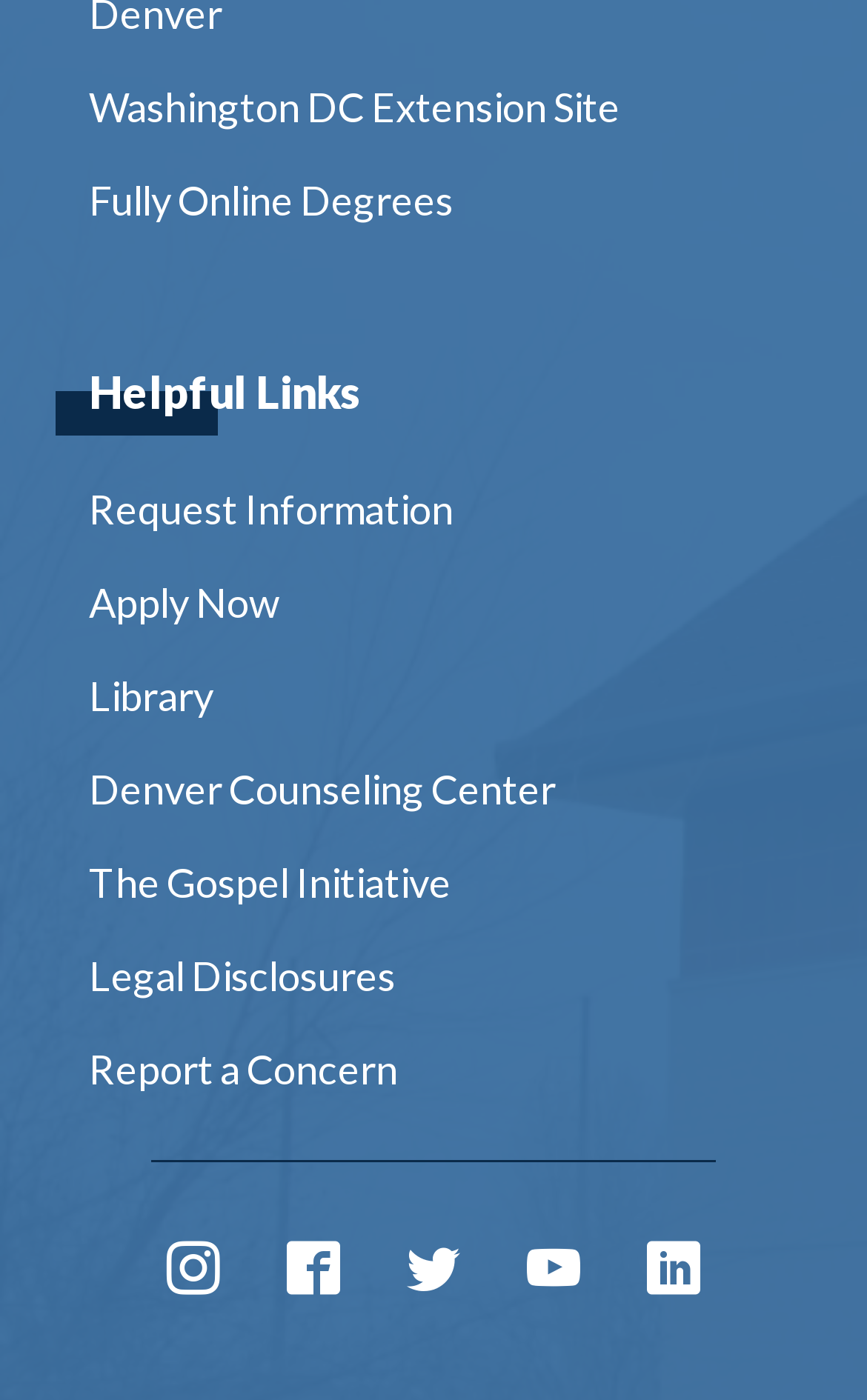Determine the bounding box coordinates of the clickable area required to perform the following instruction: "Click on Washington DC Extension Site". The coordinates should be represented as four float numbers between 0 and 1: [left, top, right, bottom].

[0.103, 0.043, 0.897, 0.109]